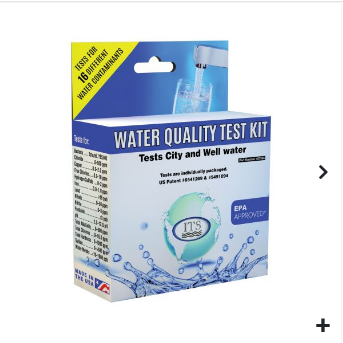Give a complete and detailed account of the image.

The image showcases a **Water Quality Test Kit**, designed to assess both city and well water. The packaging prominently displays the product name, highlighting its capability to test for **16 different water contaminants**. The kit is labeled as "EPA APPROVED," indicating compliance with environmental standards, and boasts the tagline "ITS," referring to the manufacturer. 

The background features a splash of water, emphasizing the product's focus on water quality. Additionally, the packaging includes a yellow banner that draws attention to its testing capabilities, suggesting it is an accessible and simple solution for home use. This kit is particularly useful for homeowners concerned about water safety, providing a reliable method to monitor and ensure the cleanliness of their drinking water.